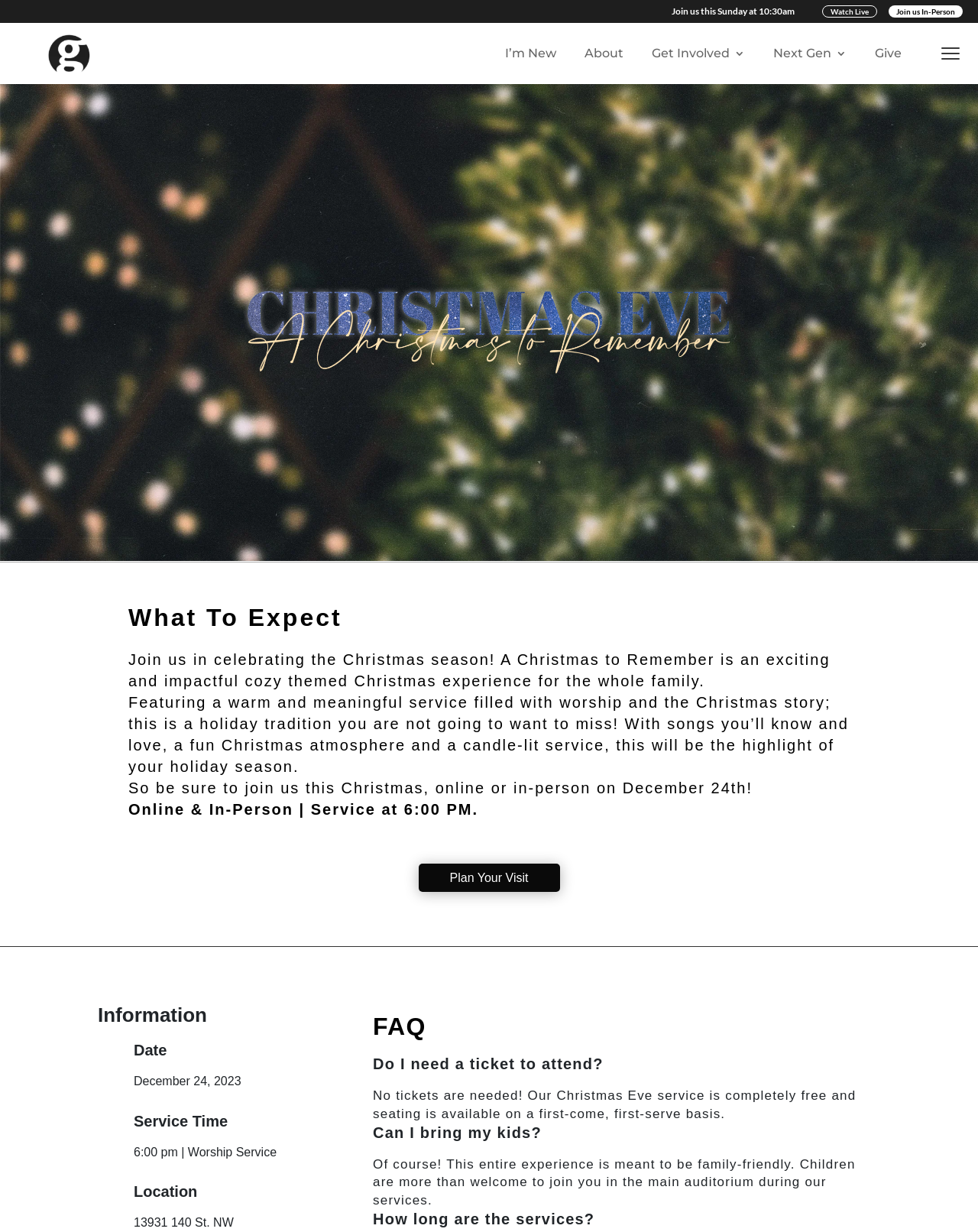Locate the bounding box coordinates of the area you need to click to fulfill this instruction: 'Click the Menu Button'. The coordinates must be in the form of four float numbers ranging from 0 to 1: [left, top, right, bottom].

[0.951, 0.019, 1.0, 0.068]